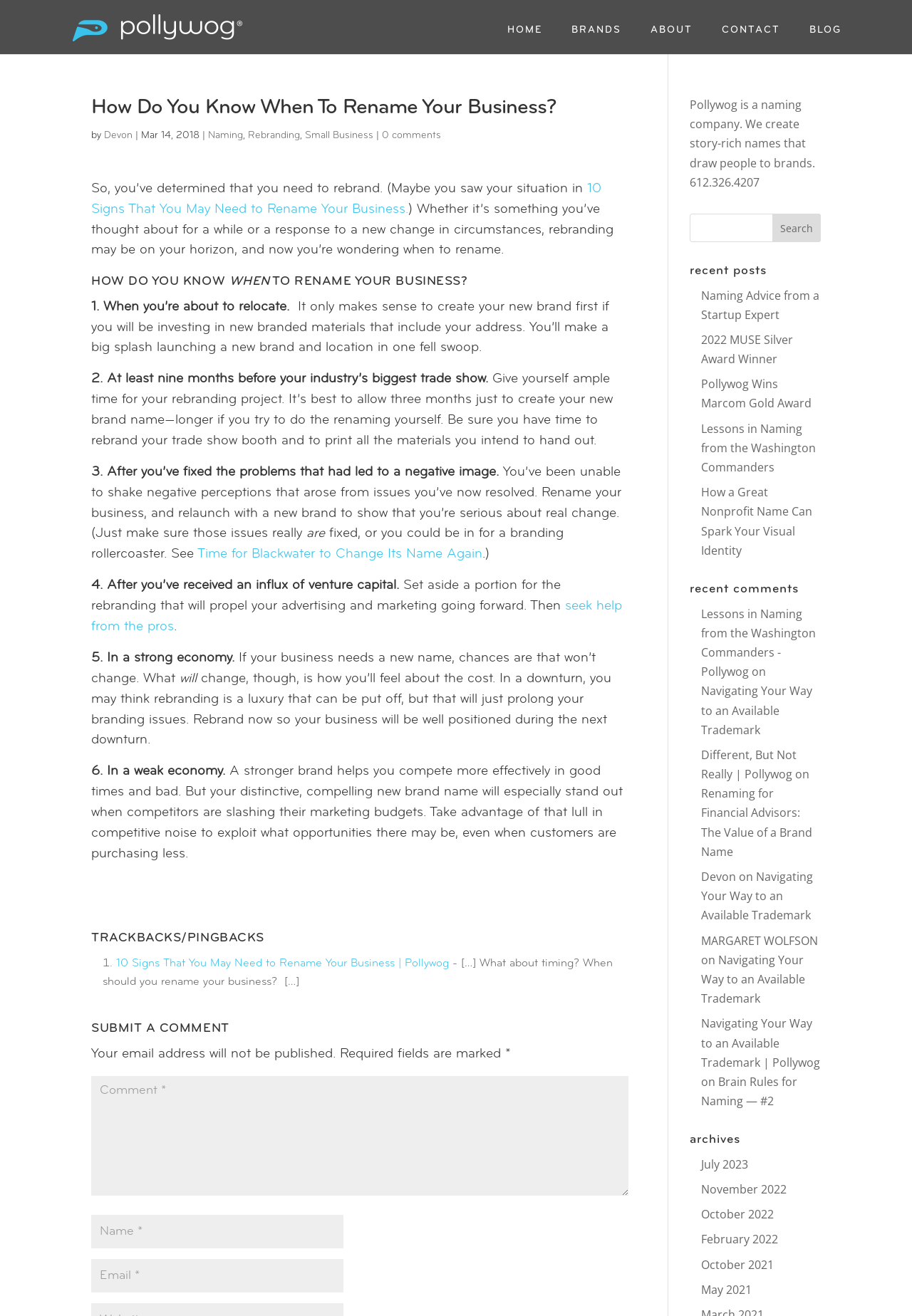What is the benefit of rebranding in a weak economy?
Using the image as a reference, answer the question with a short word or phrase.

to stand out from competitors